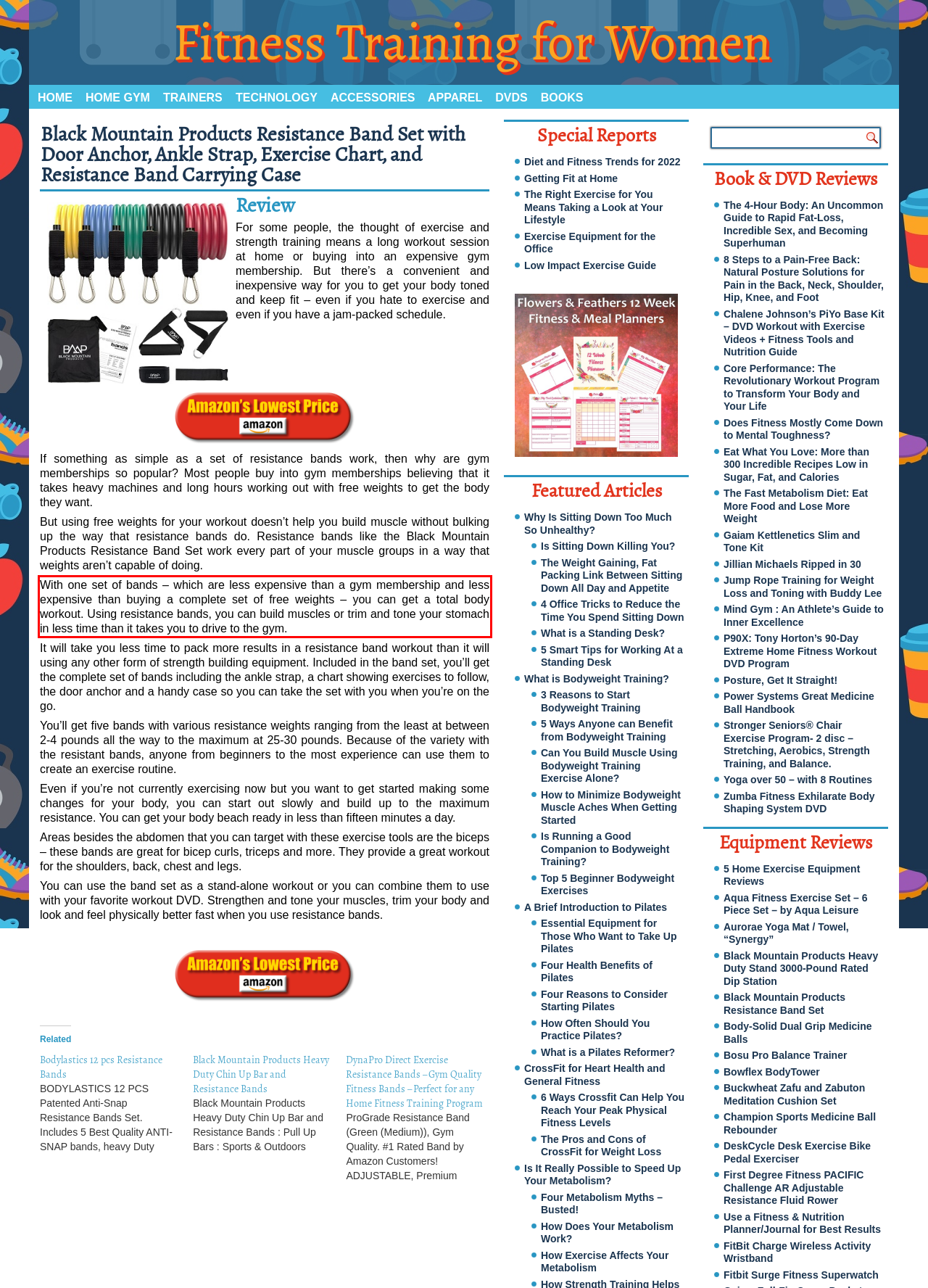You have a screenshot of a webpage where a UI element is enclosed in a red rectangle. Perform OCR to capture the text inside this red rectangle.

With one set of bands – which are less expensive than a gym membership and less expensive than buying a complete set of free weights – you can get a total body workout. Using resistance bands, you can build muscles or trim and tone your stomach in less time than it takes you to drive to the gym.